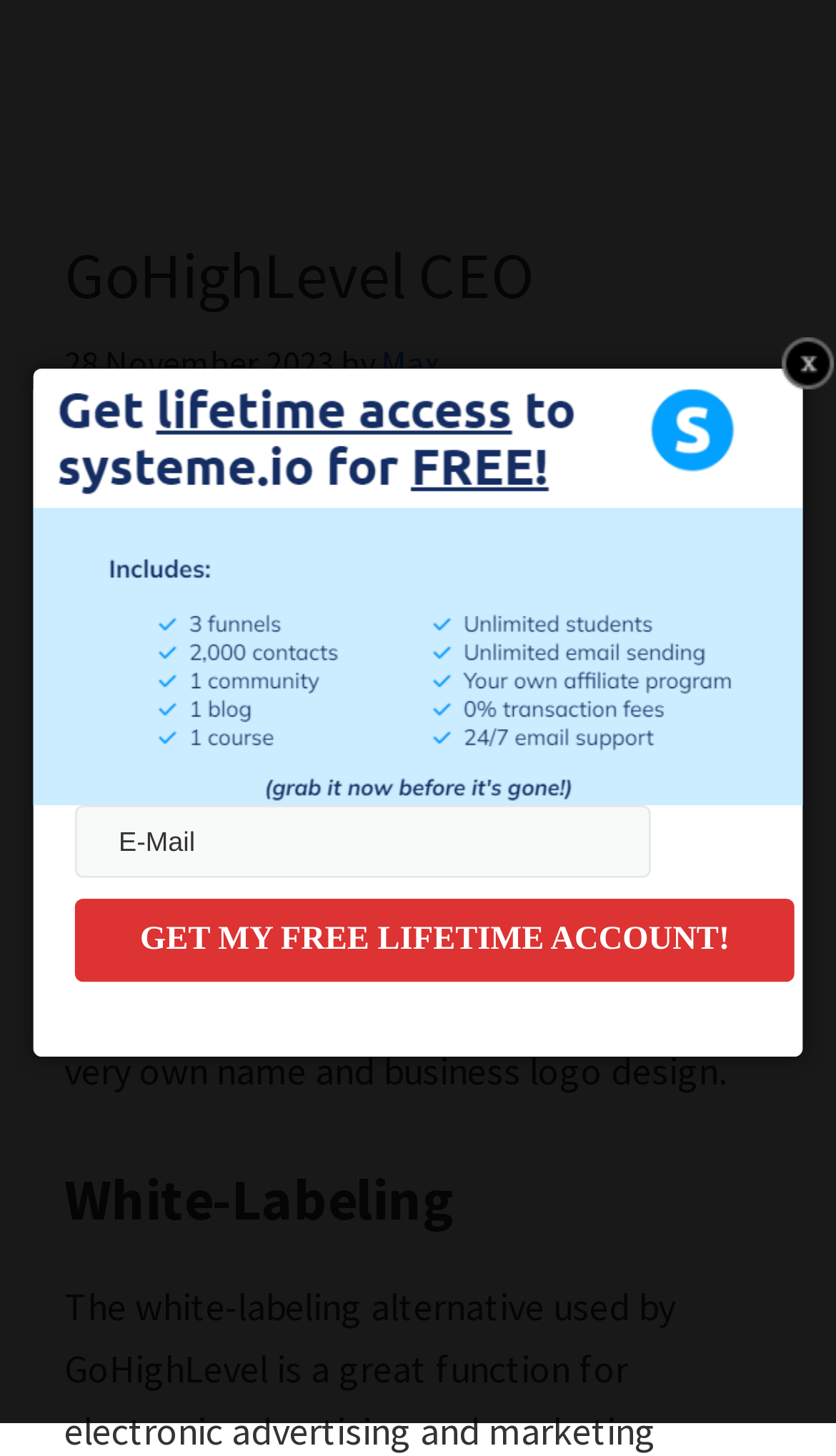Answer the following query with a single word or phrase:
What is the purpose of the 'GET MY FREE LIFETIME ACCOUNT!' button?

To get a free lifetime account